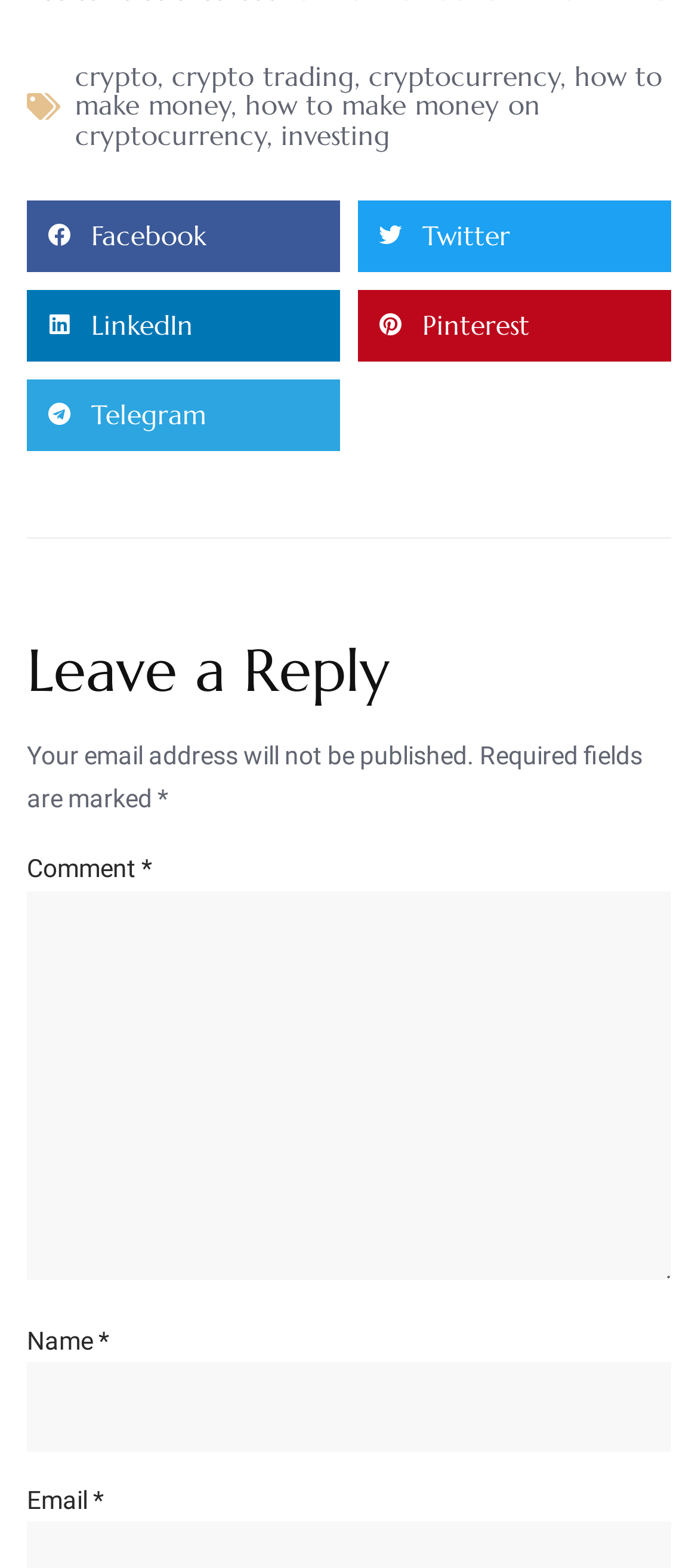What is the warning about email addresses?
Based on the image, give a concise answer in the form of a single word or short phrase.

Will not be published